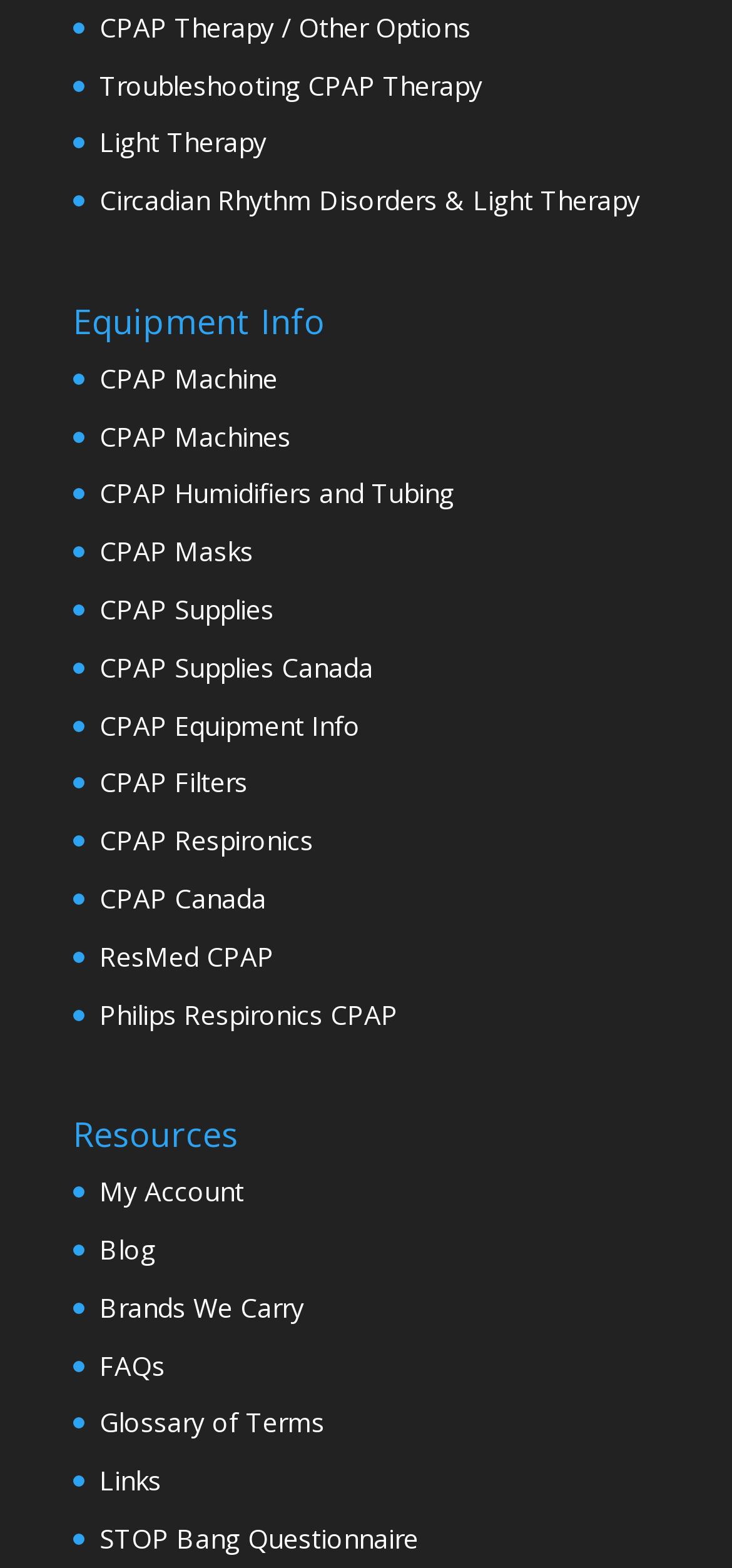Find the bounding box of the UI element described as follows: "ResMed CPAP".

[0.136, 0.598, 0.374, 0.621]